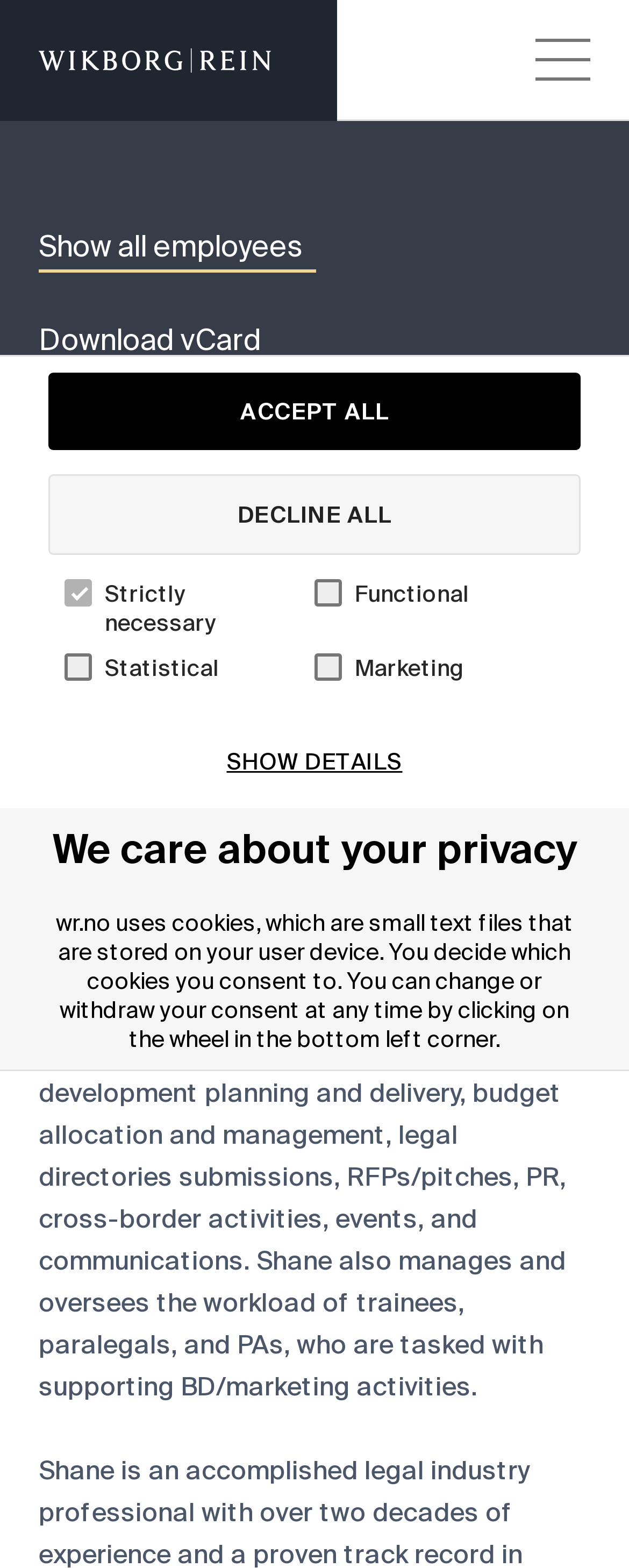What is the purpose of strictly necessary cookies?
Based on the image, answer the question with as much detail as possible.

According to the webpage, strictly necessary cookies help make a website navigable by activating basic functions such as page navigation and access to secure website areas. Without these cookies, the website would not be able to work properly.